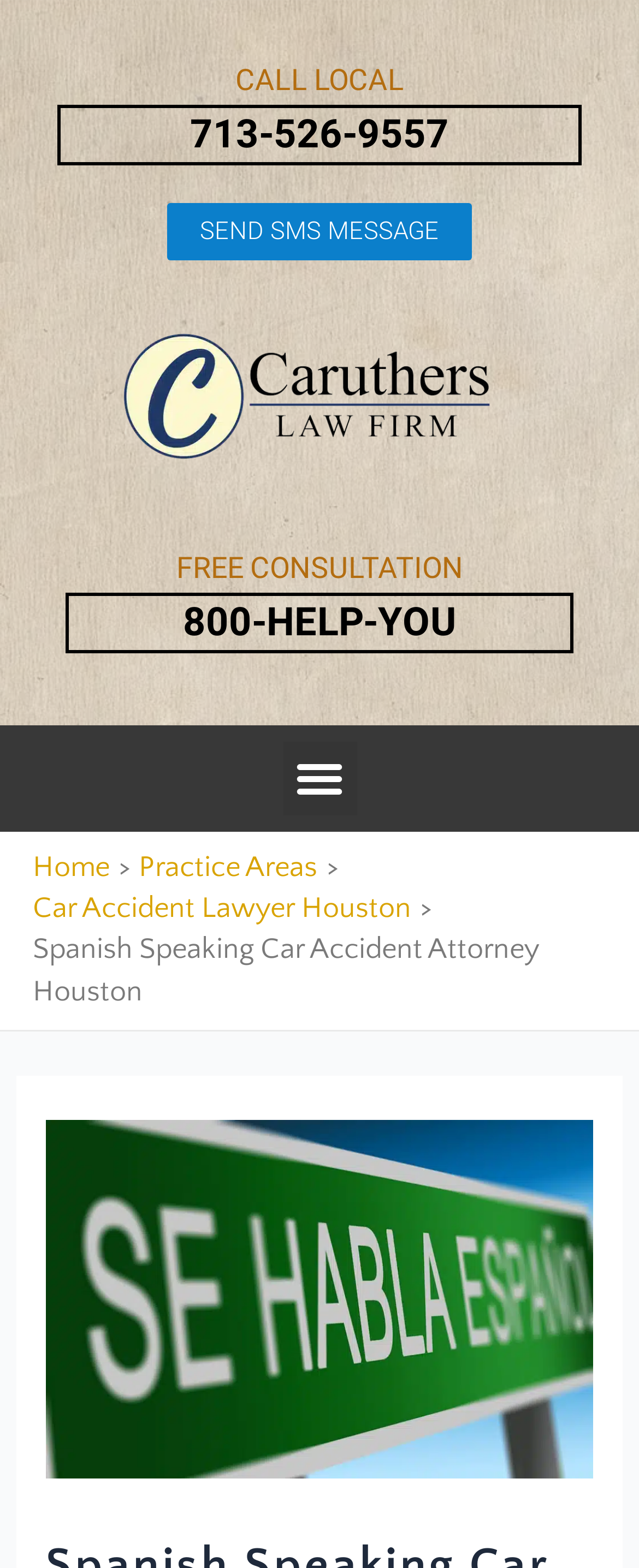Please find the bounding box coordinates of the element that you should click to achieve the following instruction: "Dial 713-526-9557". The coordinates should be presented as four float numbers between 0 and 1: [left, top, right, bottom].

[0.297, 0.071, 0.703, 0.1]